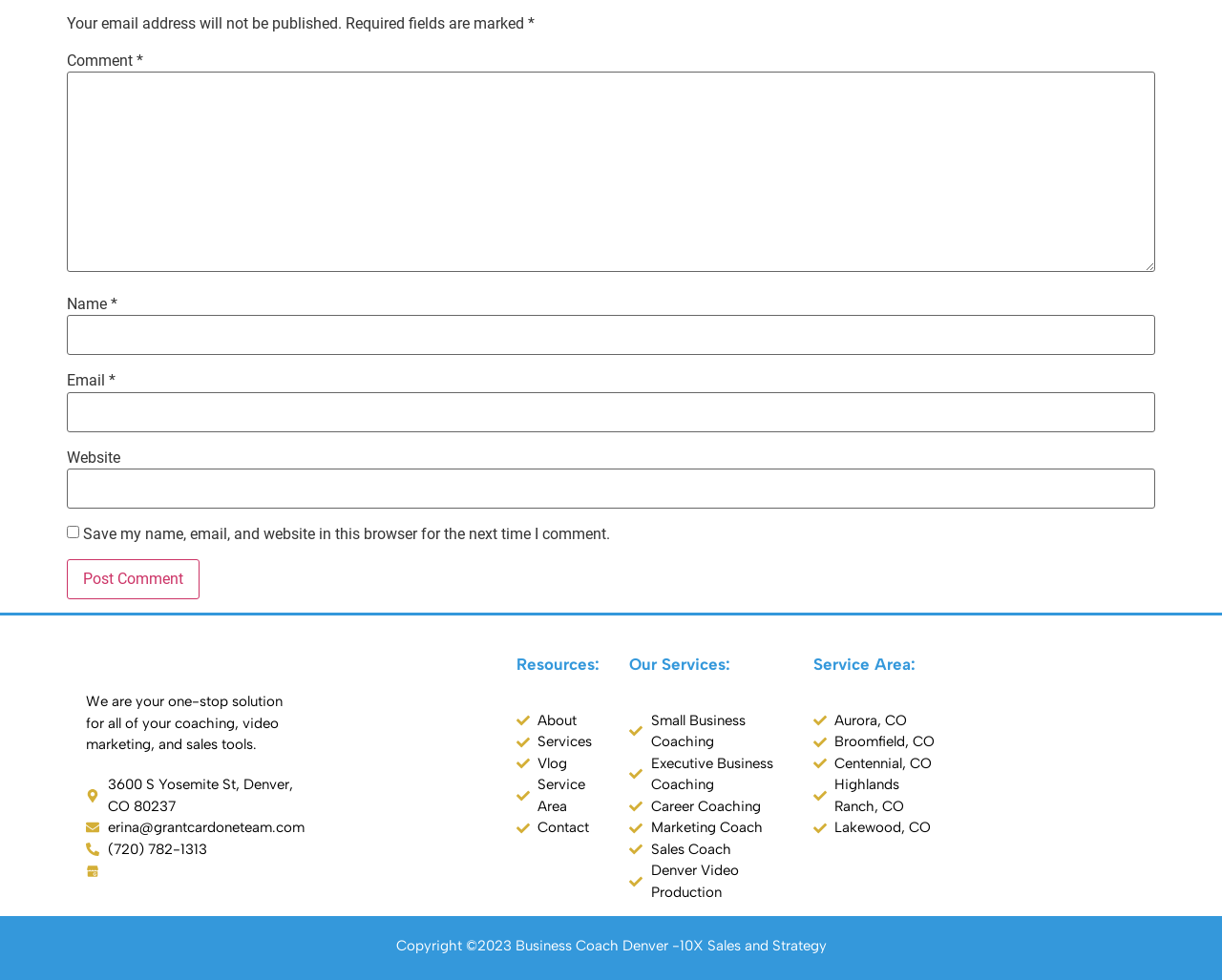What is the name of the city where the company is located?
Please interpret the details in the image and answer the question thoroughly.

I found the name of the city where the company is located by looking at the address listed on the webpage, which includes 'Denver, CO 80237'.